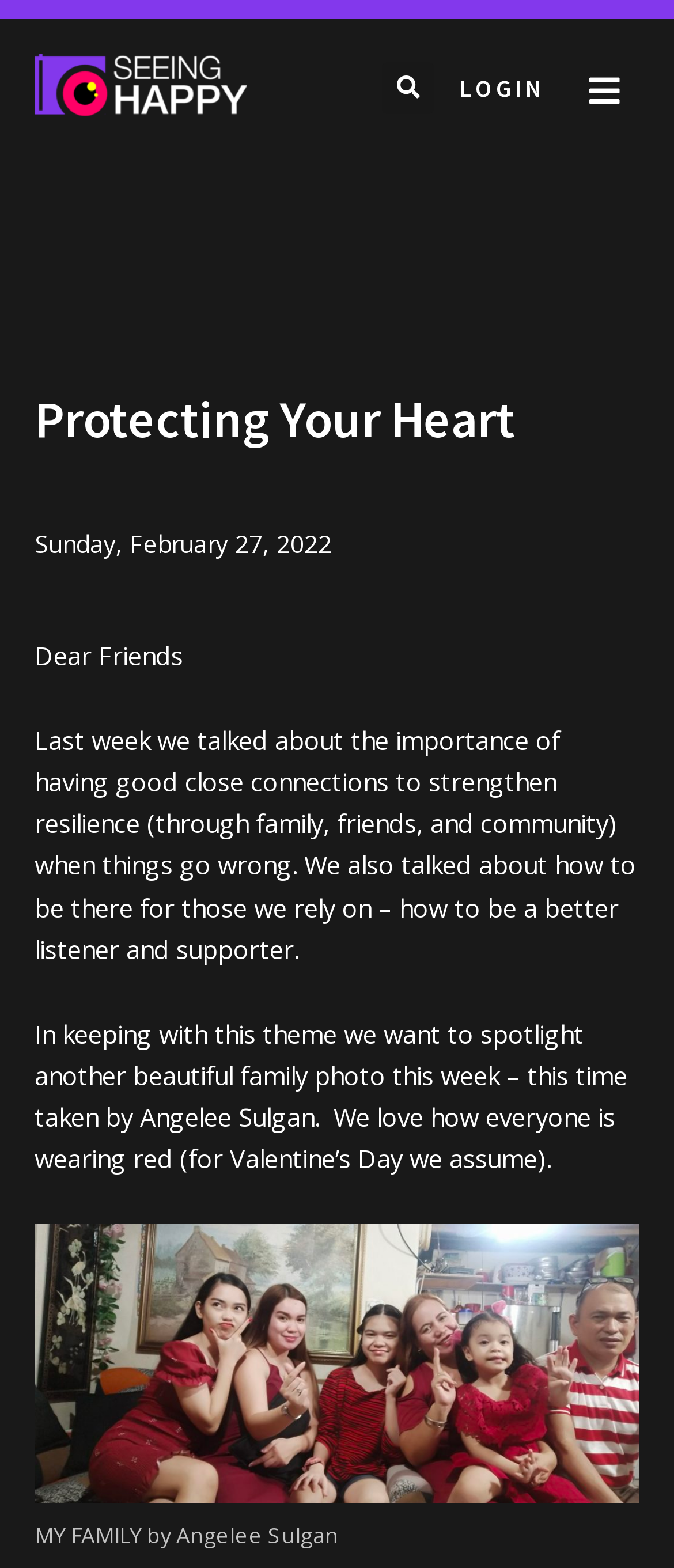Analyze the image and deliver a detailed answer to the question: What is the theme of the family photo?

The theme of the family photo can be inferred as Valentine's Day because everyone in the photo is wearing red, which is a traditional color associated with Valentine's Day.